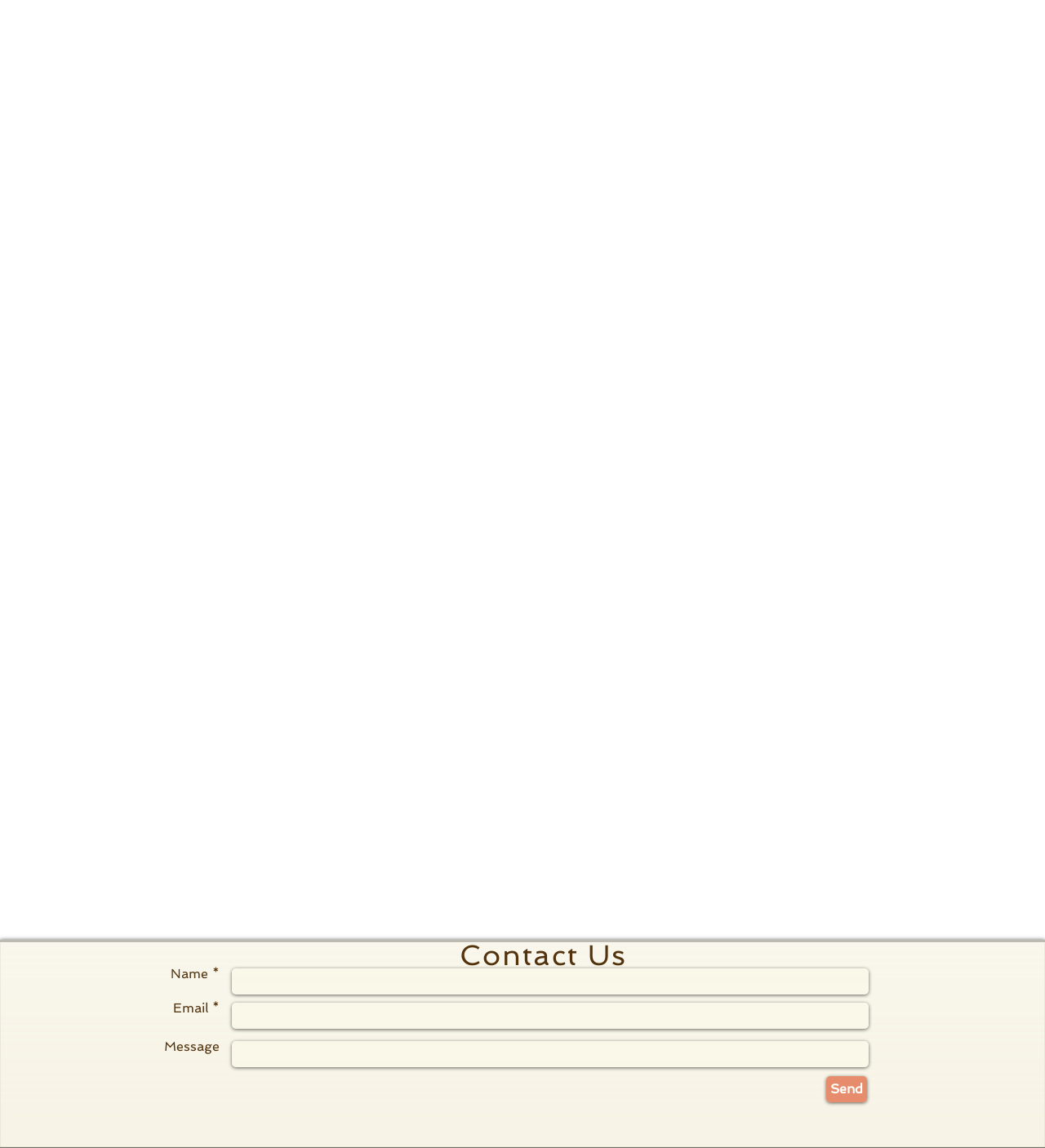What is the label of the third input field?
Please give a detailed and elaborate answer to the question.

The third input field has a label 'Message', which suggests that users can enter a message or a comment to be sent to the website owner.